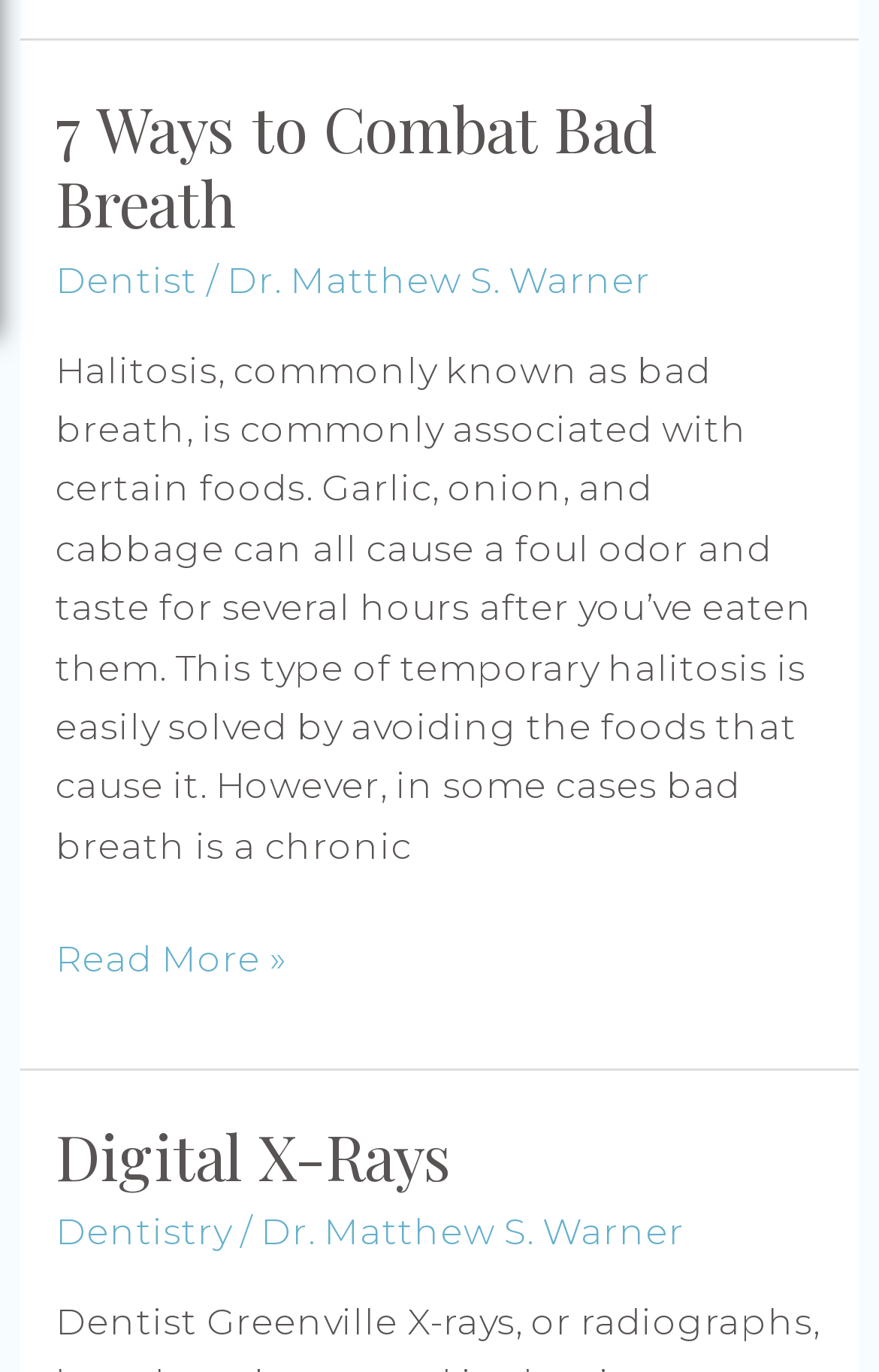Please provide a detailed answer to the question below based on the screenshot: 
What is the purpose of digital X-rays?

The article mentions 'Digital X-Rays' as a separate section, but it does not provide information on its purpose or how it relates to bad breath or dentistry.